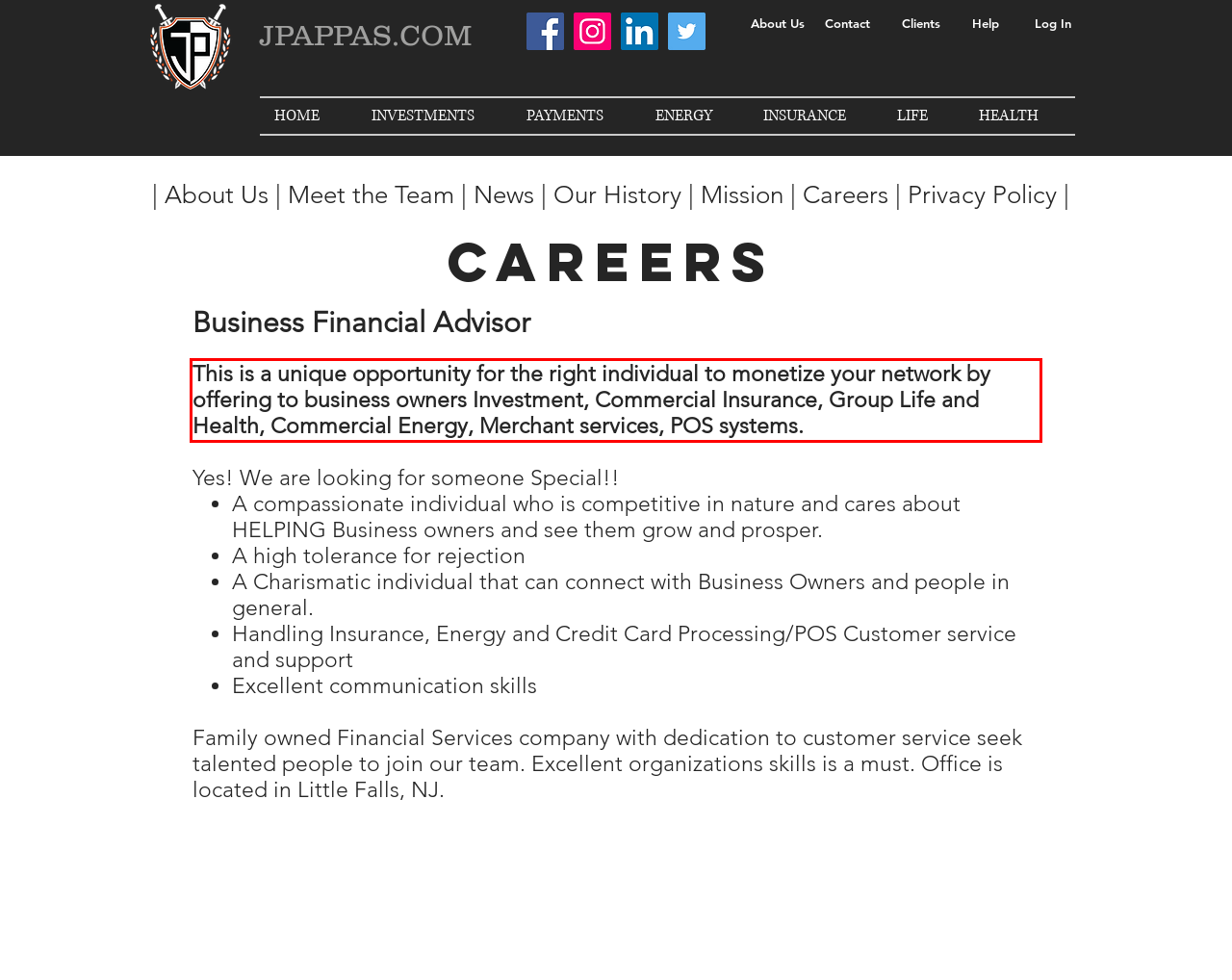Locate the red bounding box in the provided webpage screenshot and use OCR to determine the text content inside it.

This is a unique opportunity for the right individual to monetize your network by offering to business owners Investment, Commercial Insurance, Group Life and Health, Commercial Energy, Merchant services, POS systems.